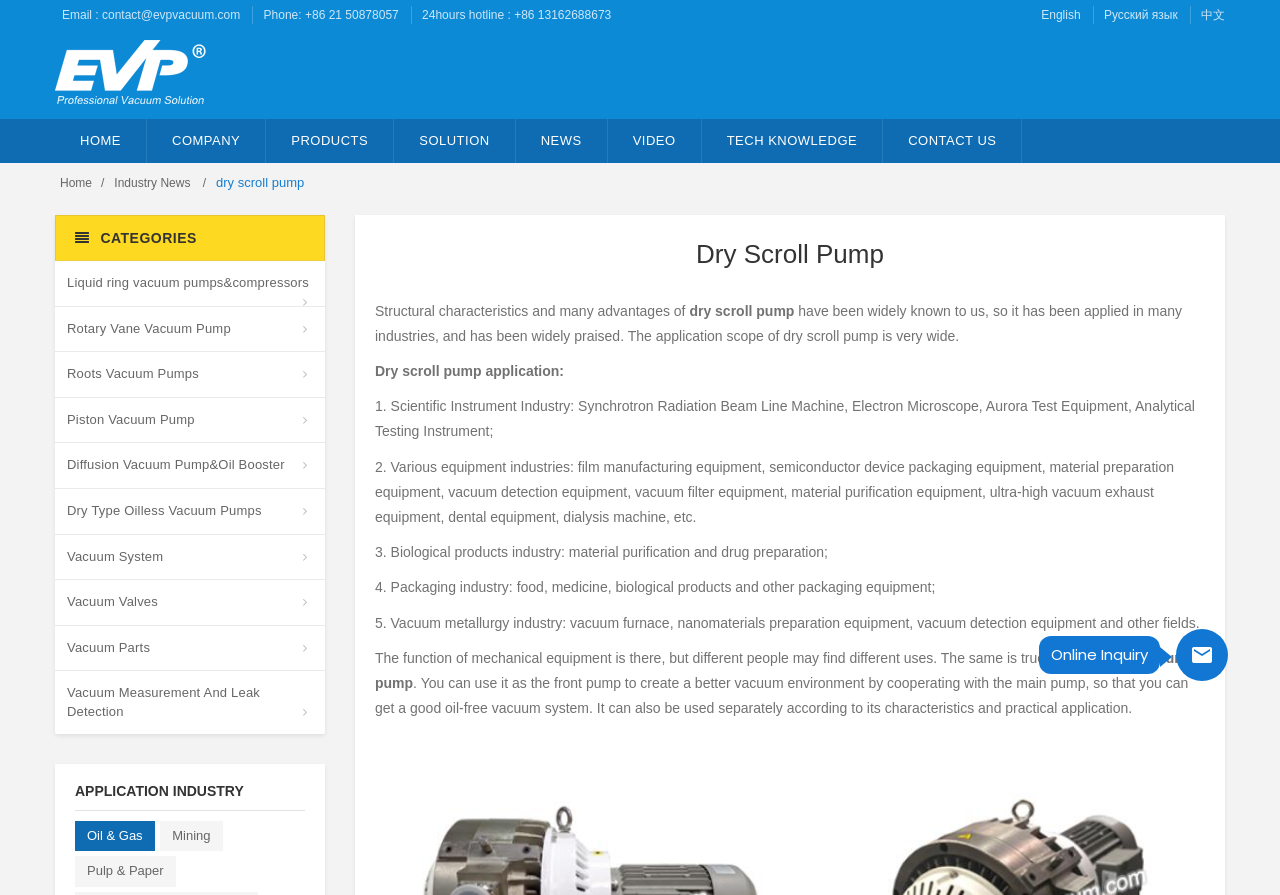Determine the bounding box coordinates of the region I should click to achieve the following instruction: "Search for a product". Ensure the bounding box coordinates are four float numbers between 0 and 1, i.e., [left, top, right, bottom].

None